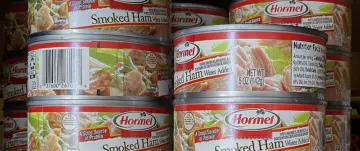Illustrate the image with a detailed caption.

The image features a stack of Hormel Smoked Ham cans, showcasing the product's eye-catching packaging. Each can displays the recognizable Hormel logo prominently on its lid, along with detailed nutritional information and preparation suggestions printed on the side. The design features vibrant colors and images of ham, emphasizing its flavor and quality. This item is highlighted as a convenient emergency survival food, ideal for diversifying food supplies during challenging times or for outdoor adventures. The cans appear robust and appealing, underscoring their practicality for long-term storage.